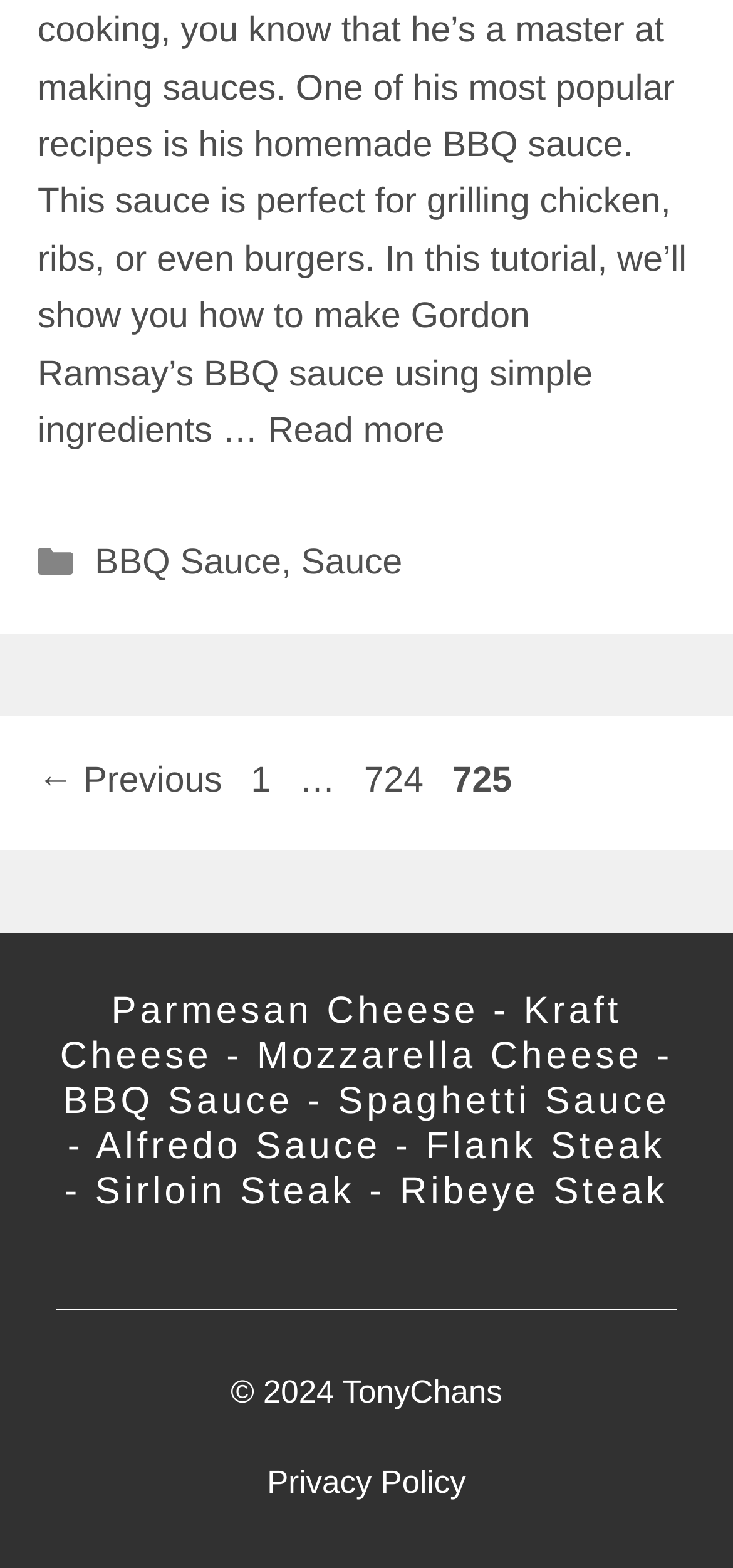Can you specify the bounding box coordinates of the area that needs to be clicked to fulfill the following instruction: "Read more about BBQ sauce"?

[0.365, 0.262, 0.606, 0.288]